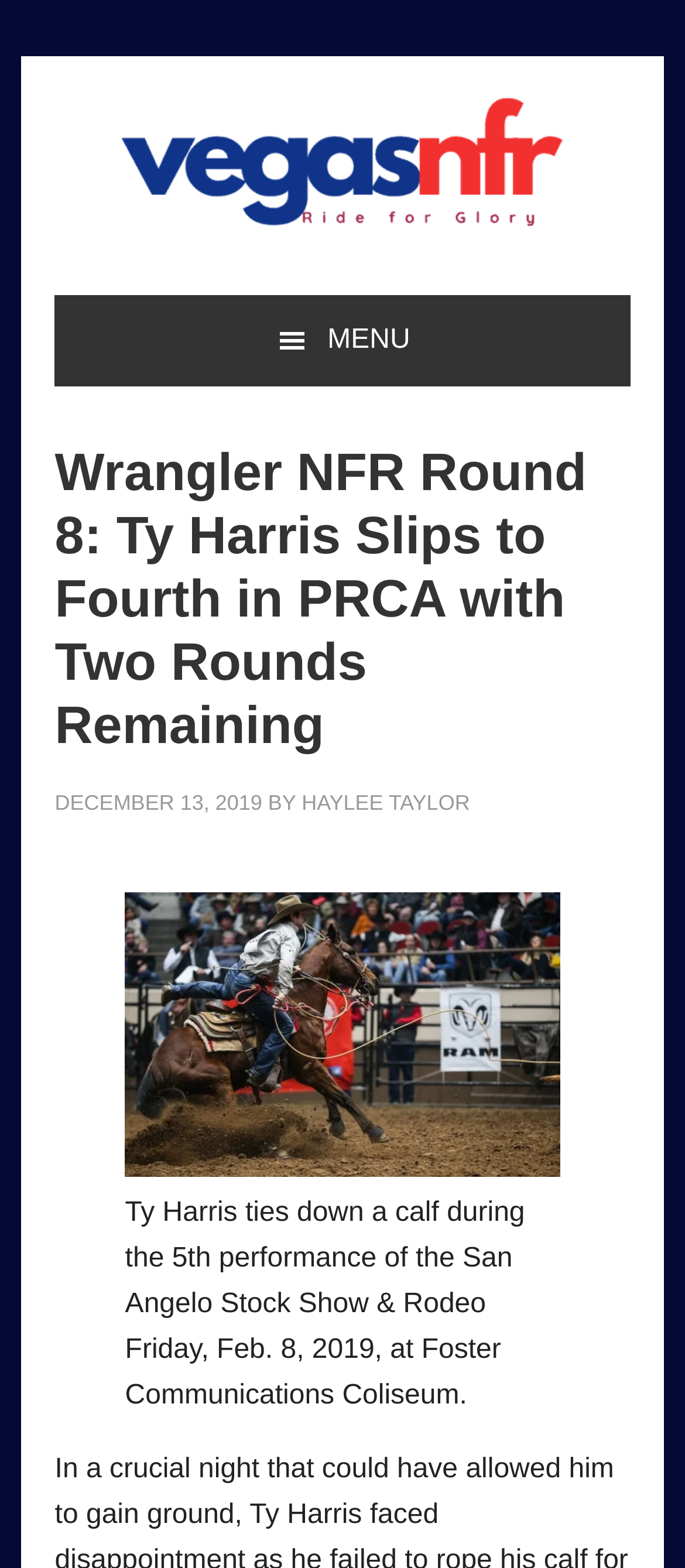Who is the author of the article?
By examining the image, provide a one-word or phrase answer.

HAYLEE TAYLOR